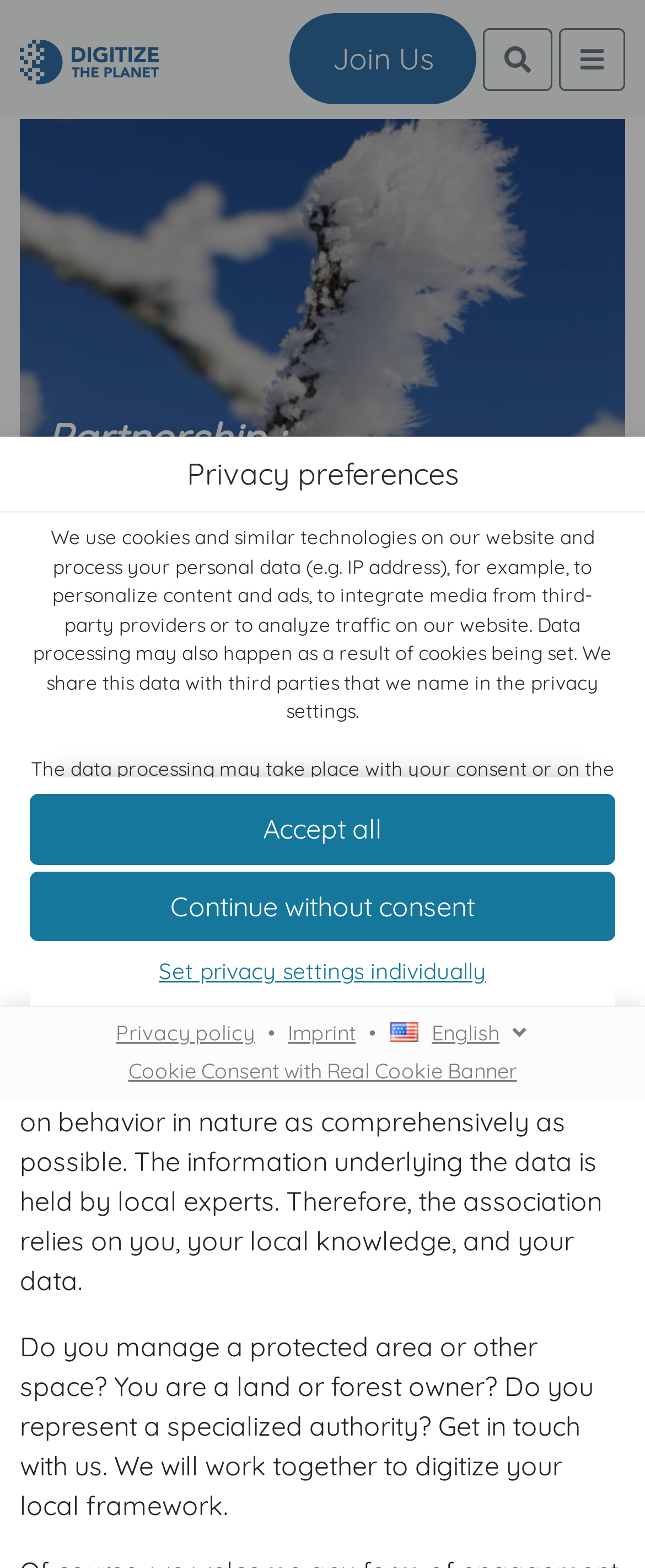Locate the UI element that matches the description privacy policy in the webpage screenshot. Return the bounding box coordinates in the format (top-left x, top-left y, bottom-right x, bottom-right y), with values ranging from 0 to 1.

[0.455, 0.557, 0.919, 0.591]